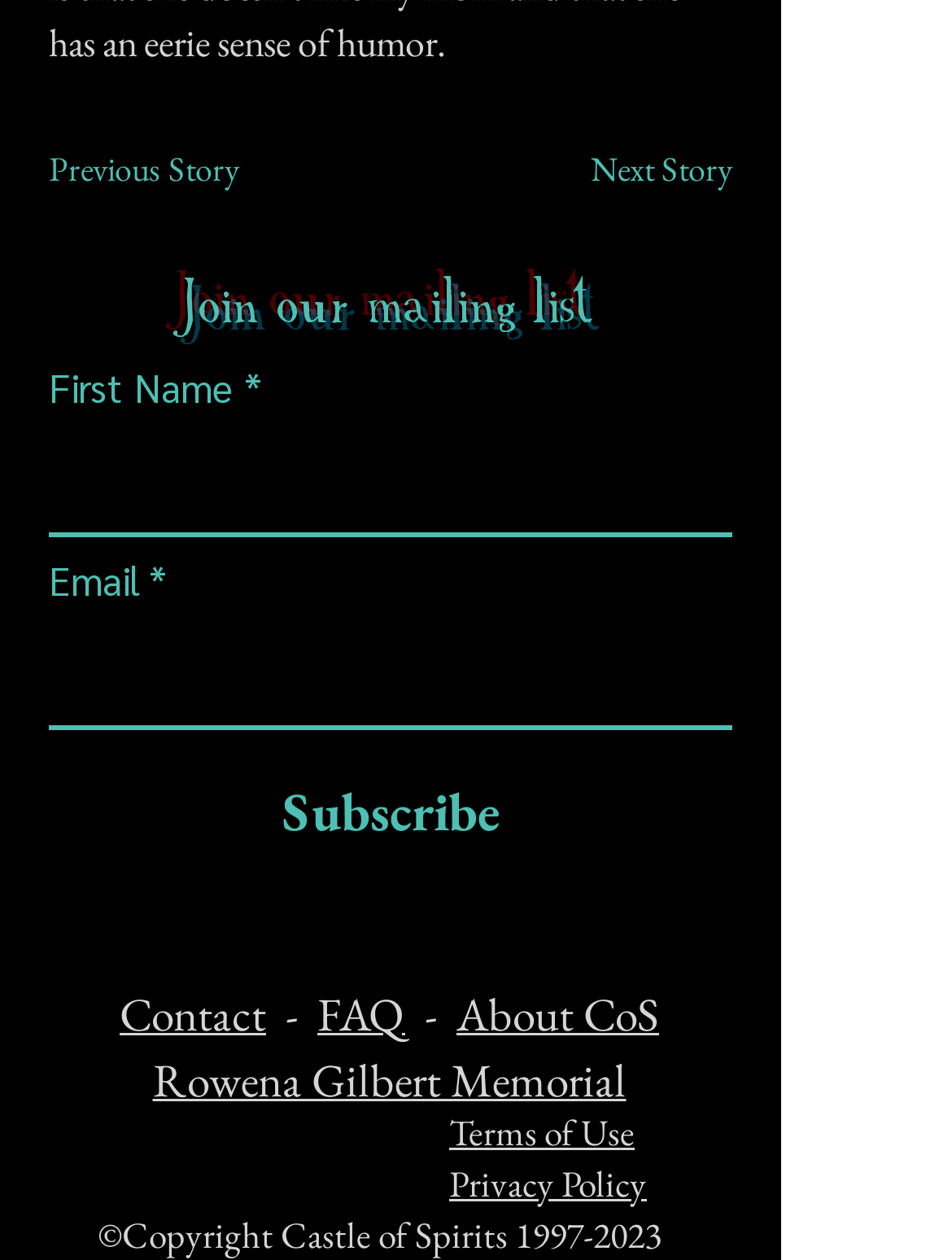What is the purpose of the 'Previous Story' and 'Next Story' buttons?
Using the details shown in the screenshot, provide a comprehensive answer to the question.

The 'Previous Story' and 'Next Story' buttons are located at the top of the page, suggesting that they are used to navigate through a series of stories or articles, although the exact context is not specified on this webpage.